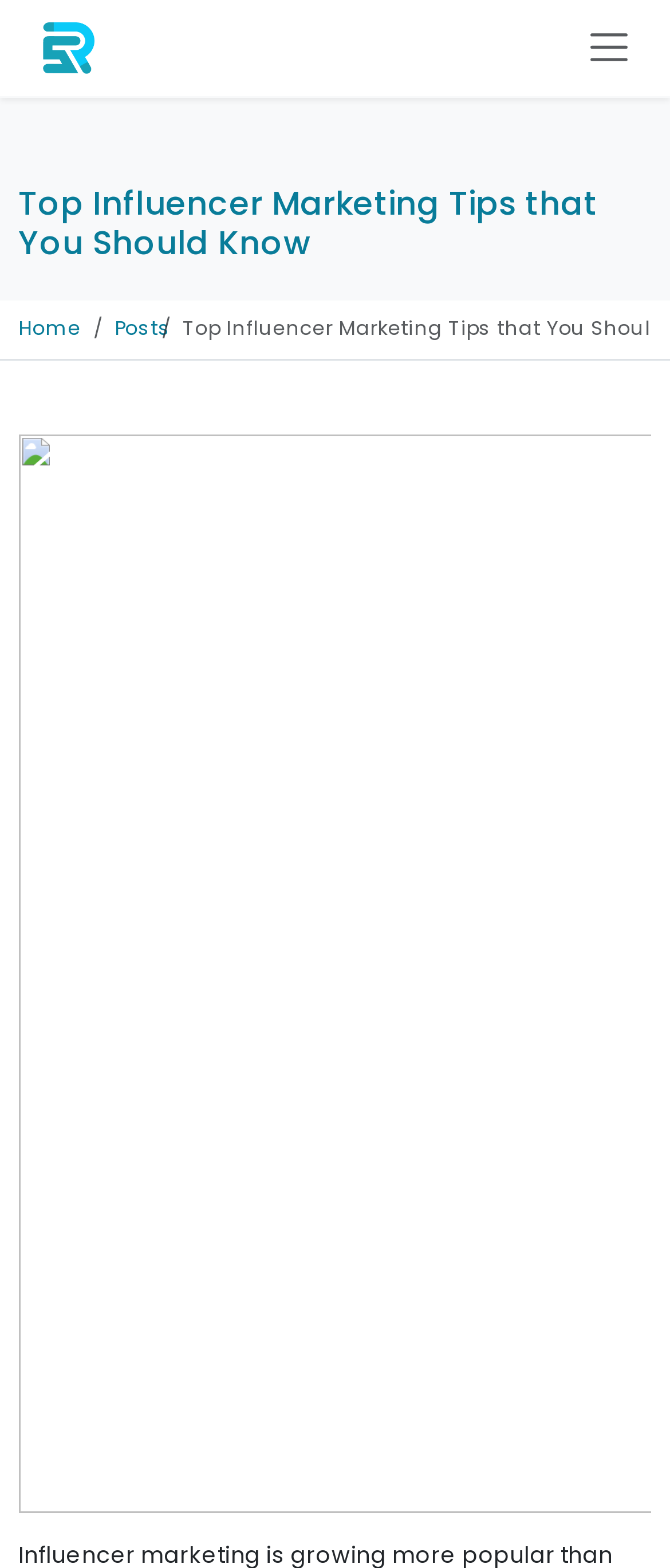Provide a brief response to the question below using one word or phrase:
What is the logo of the website?

Logo